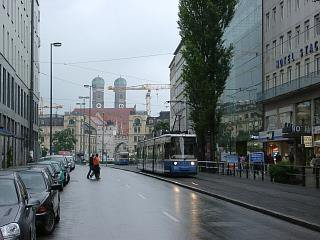Create a detailed narrative of what is happening in the image.

This image captures a rainy day scene in an urban environment, featuring a tram traveling along a street lined with parked cars. The tram, which is identifiable by its blue exterior, is central to the composition and is likely part of the local public transport system. In the background, various buildings create a backdrop, including a notable structure with twin towers, hinting at a significant architectural landmark. The street appears wet from the rain, reflecting the subdued lighting conditions characteristic of overcast weather. Two pedestrians can be seen crossing the street, adding a sense of movement and life to the scene. This visual conveys both the charm and challenges of urban living, particularly in less favorable weather conditions.